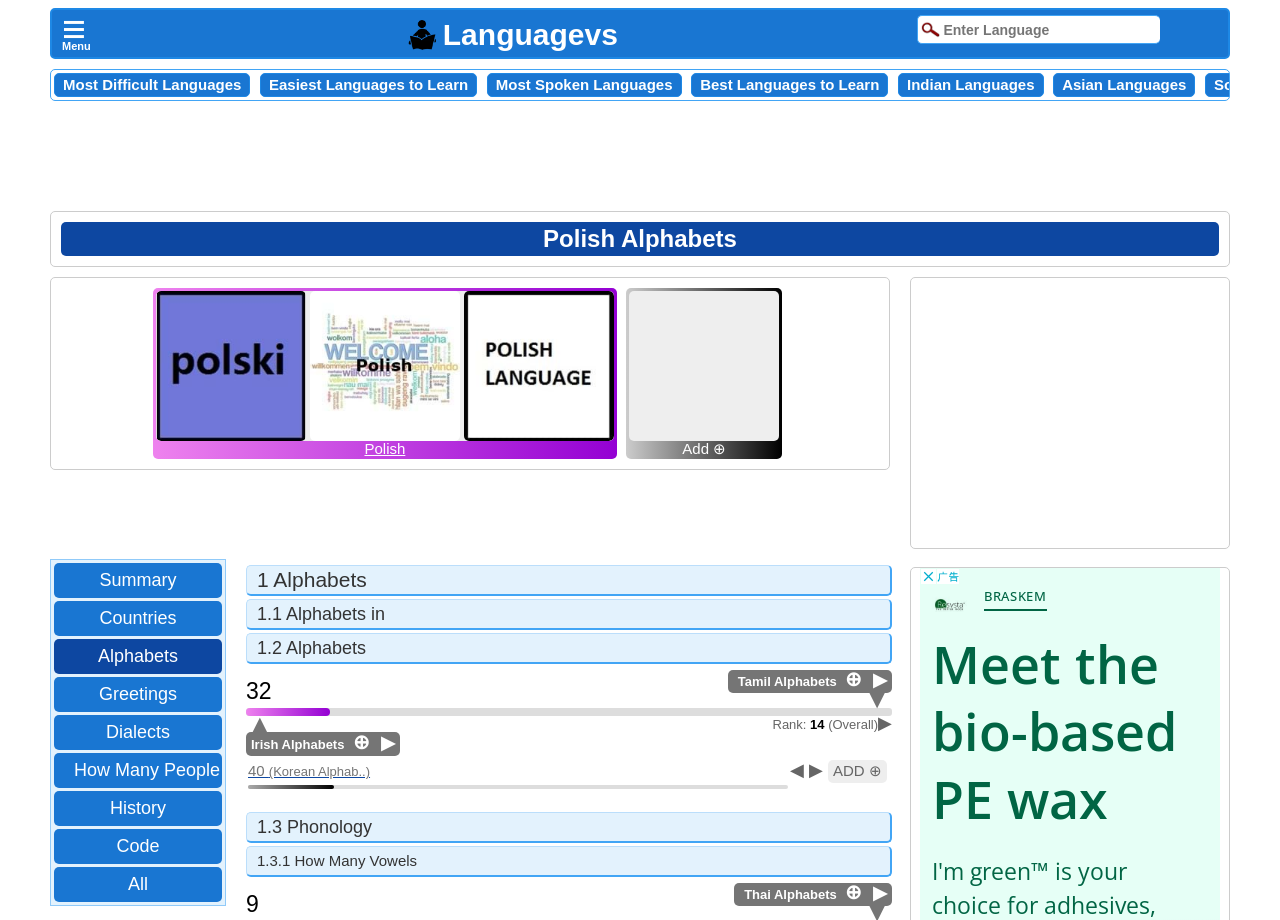Locate the bounding box coordinates of the clickable area to execute the instruction: "Enter a language in the text box". Provide the coordinates as four float numbers between 0 and 1, represented as [left, top, right, bottom].

[0.717, 0.016, 0.906, 0.048]